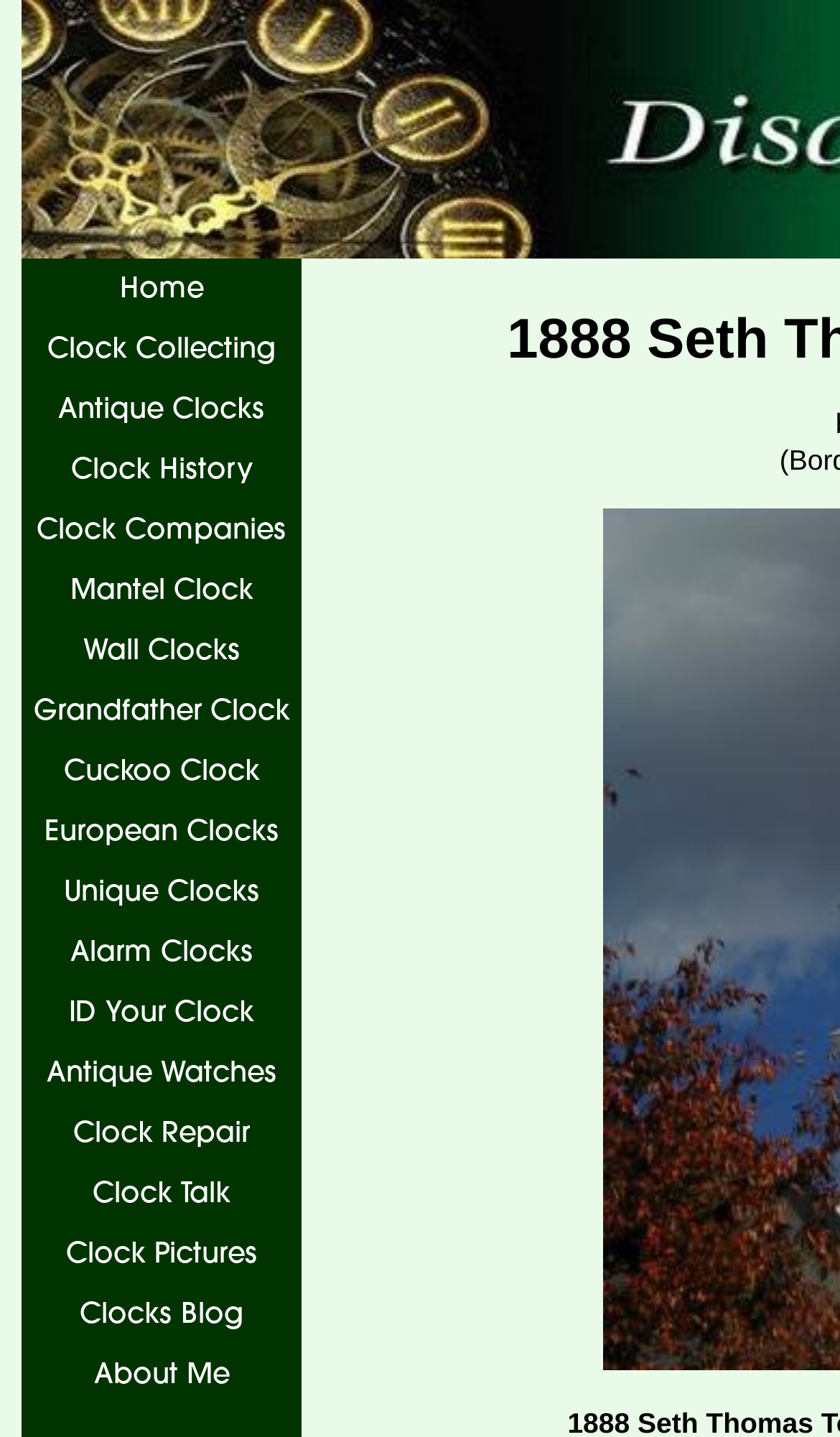Determine the bounding box coordinates (top-left x, top-left y, bottom-right x, bottom-right y) of the UI element described in the following text: Home

[0.026, 0.18, 0.359, 0.222]